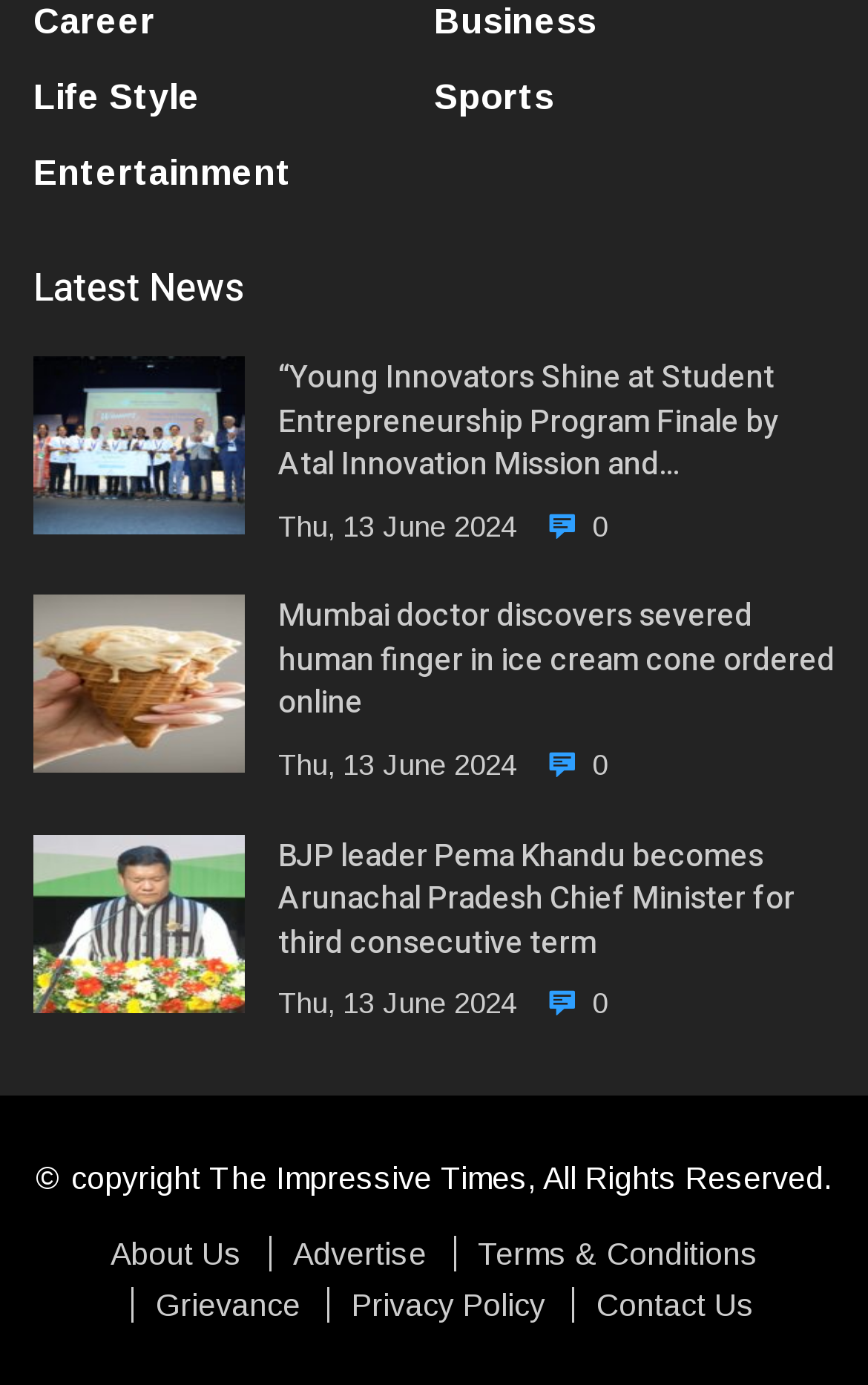Specify the bounding box coordinates of the area to click in order to execute this command: 'Click on 'About Us''. The coordinates should consist of four float numbers ranging from 0 to 1, and should be formatted as [left, top, right, bottom].

[0.127, 0.892, 0.278, 0.918]